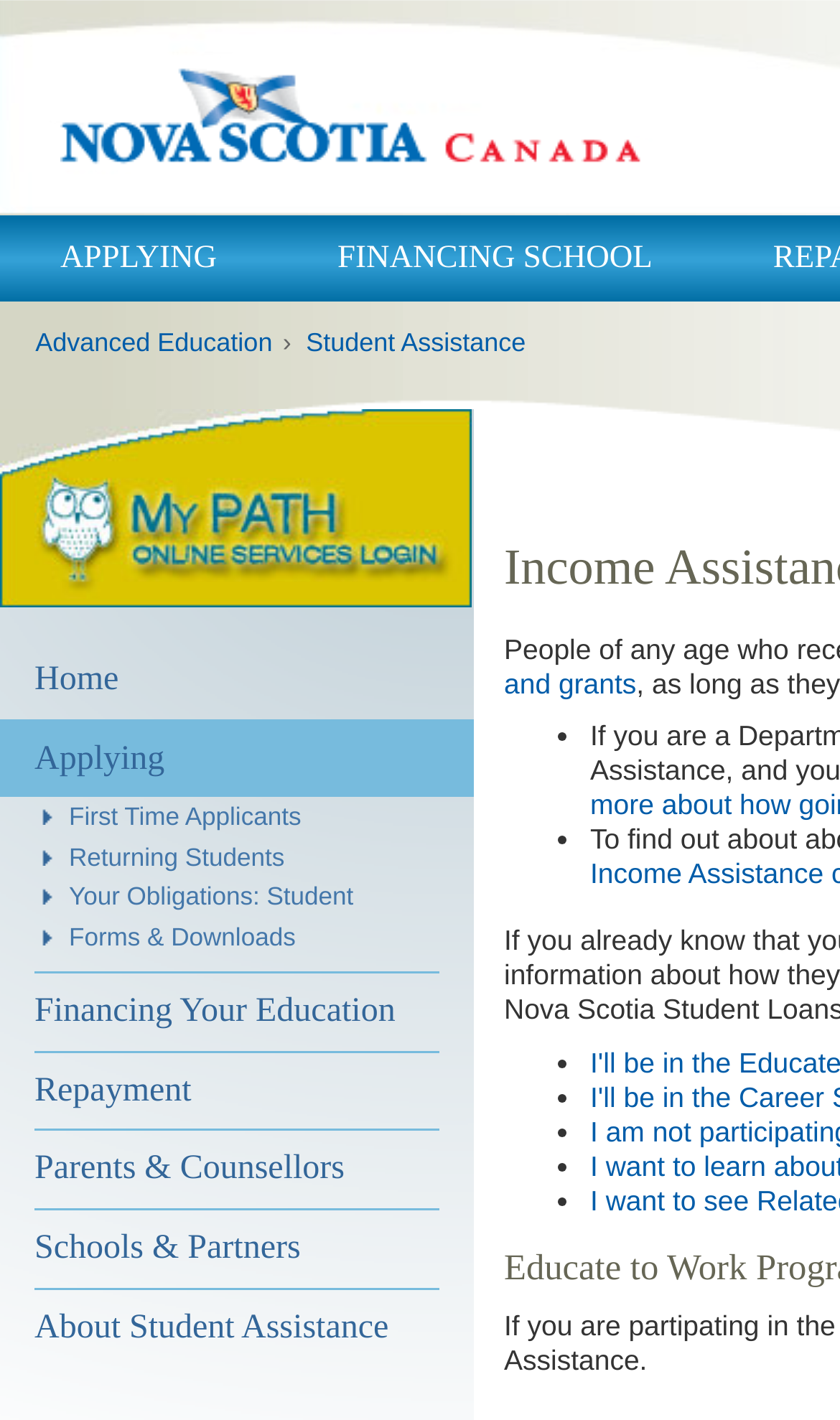What is the last item in the 'Financing Your Education' section?
Based on the image, give a one-word or short phrase answer.

Forms & Downloads